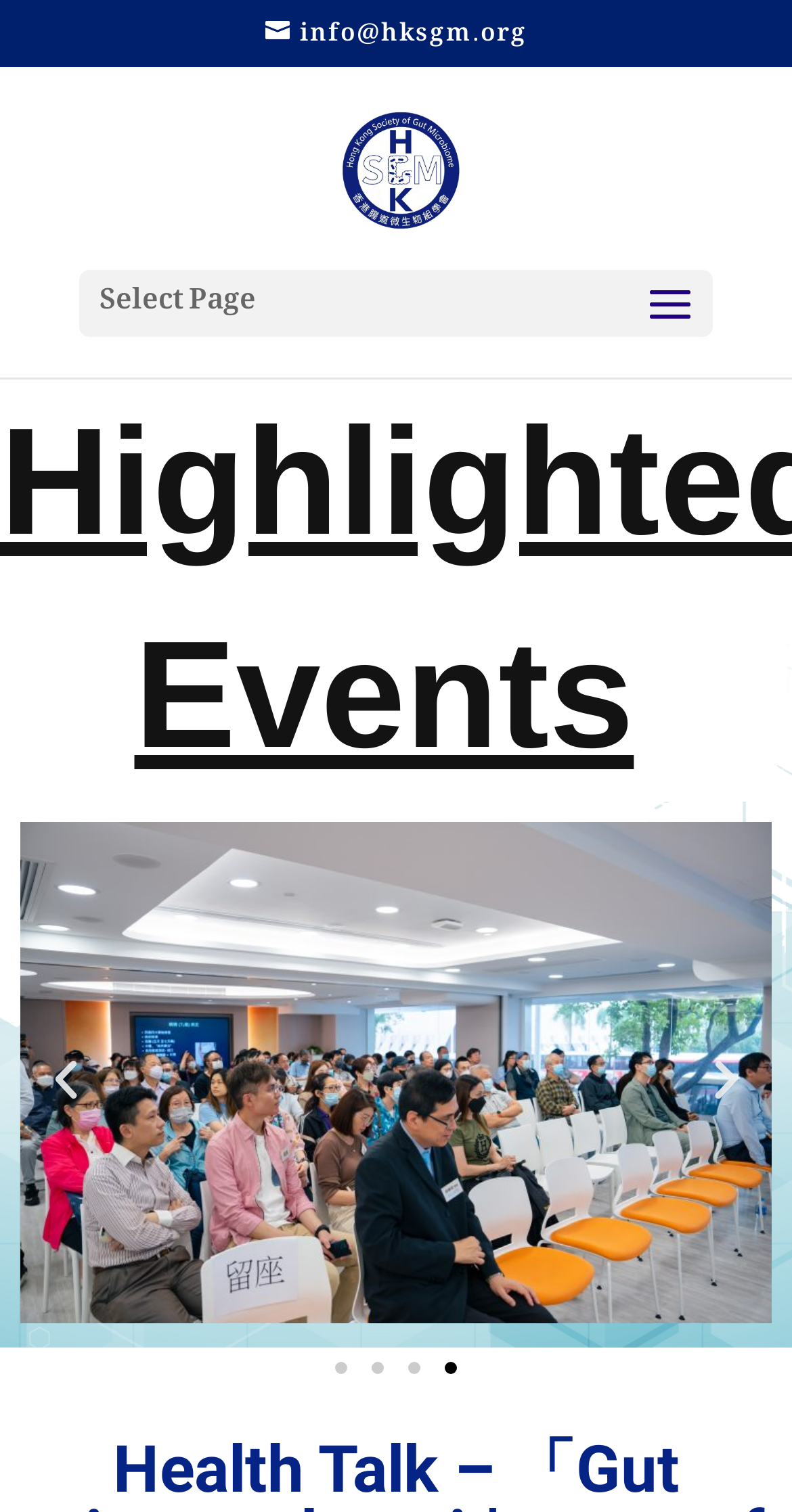Identify the bounding box coordinates for the UI element mentioned here: "info@hksgm.org". Provide the coordinates as four float values between 0 and 1, i.e., [left, top, right, bottom].

[0.335, 0.009, 0.665, 0.038]